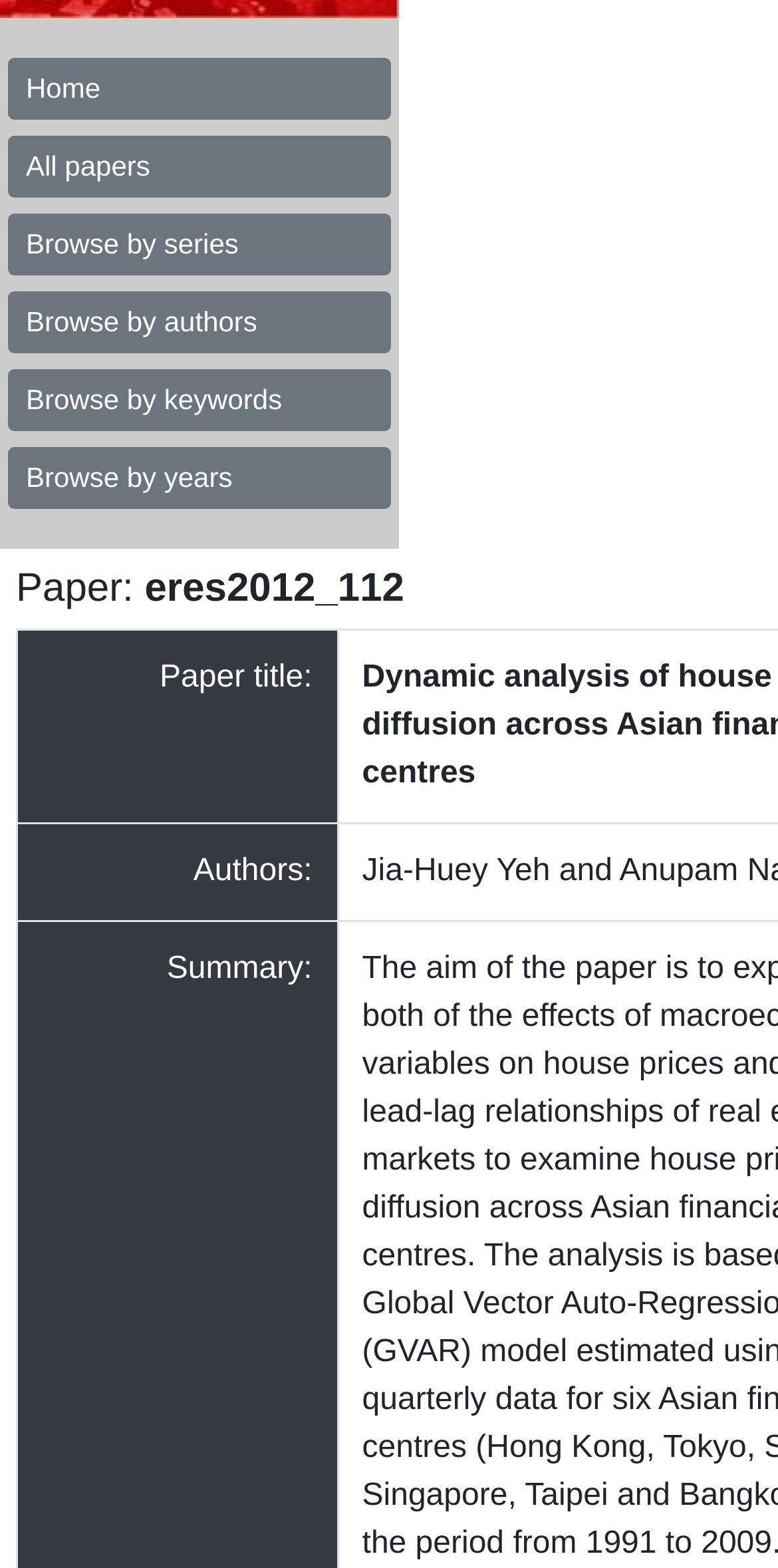Using the description: "Browse by keywords", determine the UI element's bounding box coordinates. Ensure the coordinates are in the format of four float numbers between 0 and 1, i.e., [left, top, right, bottom].

[0.01, 0.235, 0.503, 0.275]